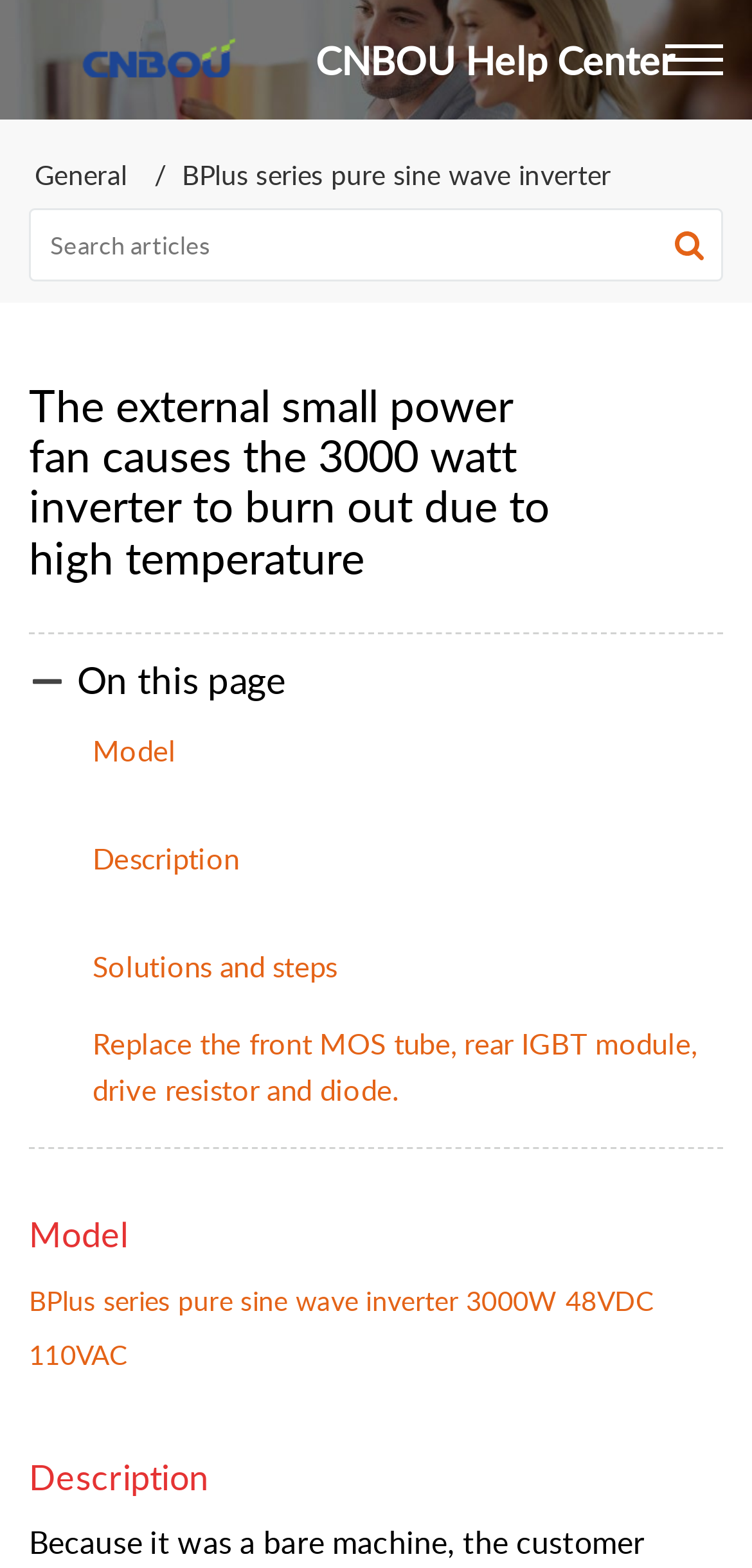Pinpoint the bounding box coordinates of the element to be clicked to execute the instruction: "Search articles".

[0.038, 0.133, 0.962, 0.18]